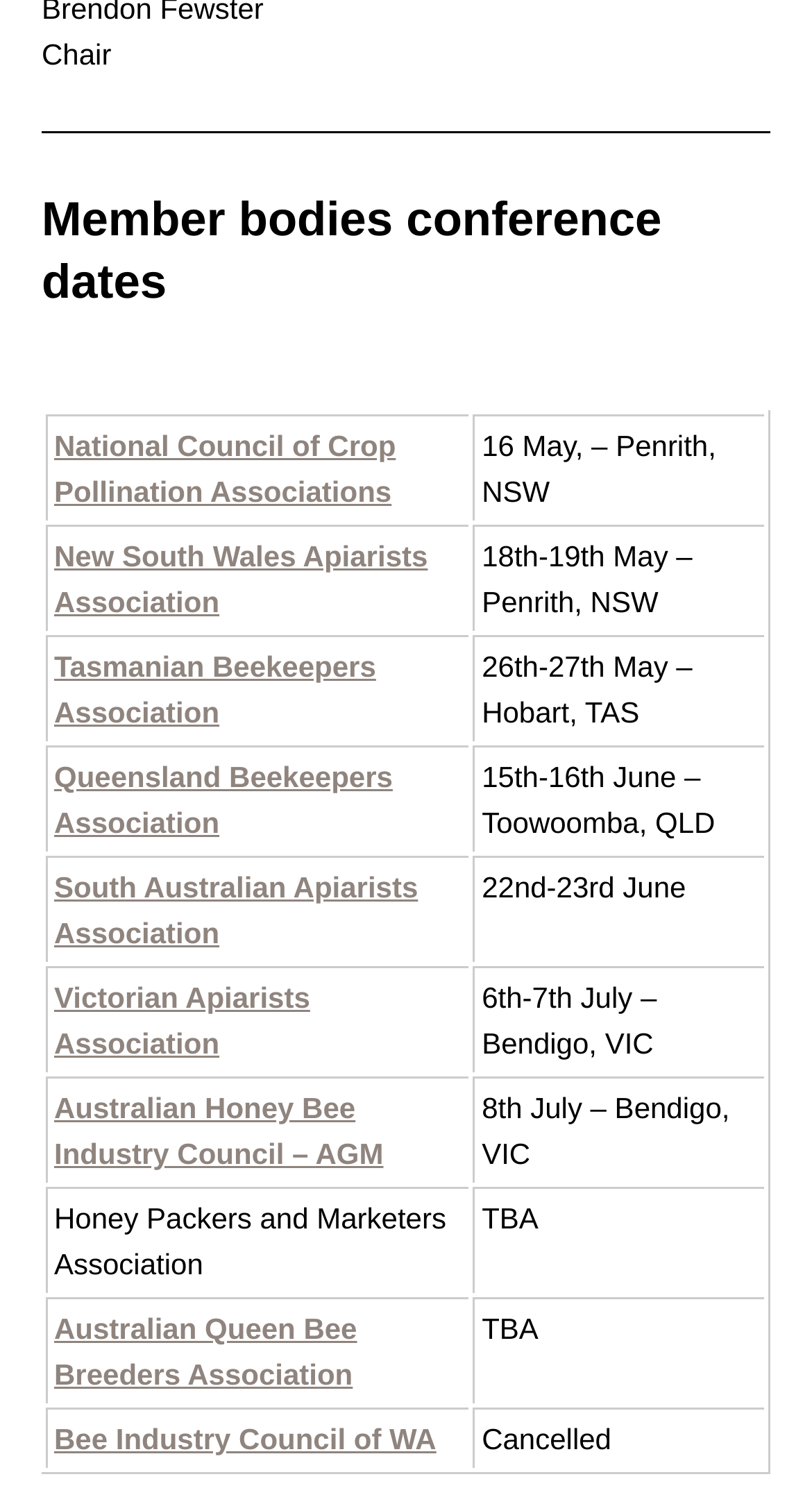Look at the image and answer the question in detail:
How many conferences are scheduled for New South Wales?

I looked at the table and found two rows with locations in New South Wales, namely Penrith, NSW, which corresponds to two conferences.